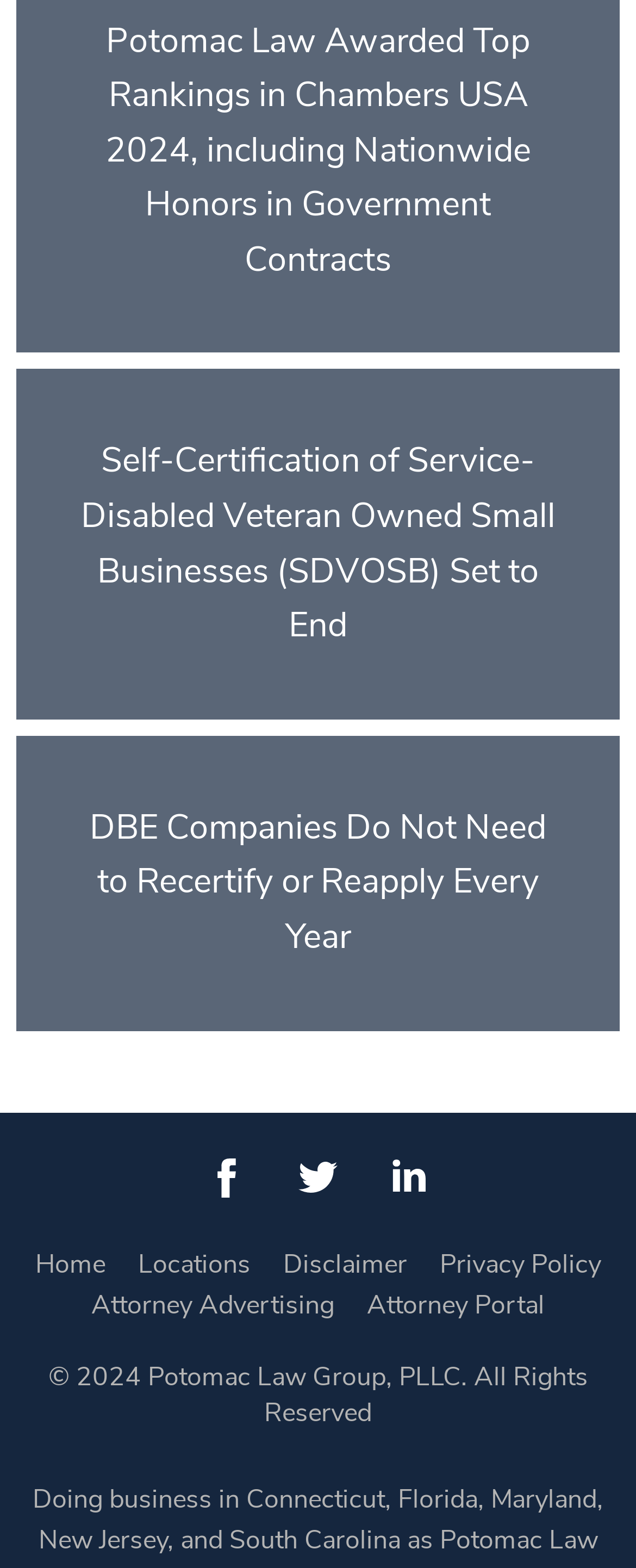What is the name of the law group?
Based on the visual details in the image, please answer the question thoroughly.

I looked at the copyright information at the bottom of the webpage, which states '© 2024 Potomac Law Group, PLLC. All Rights Reserved', so the name of the law group is Potomac Law Group, PLLC.